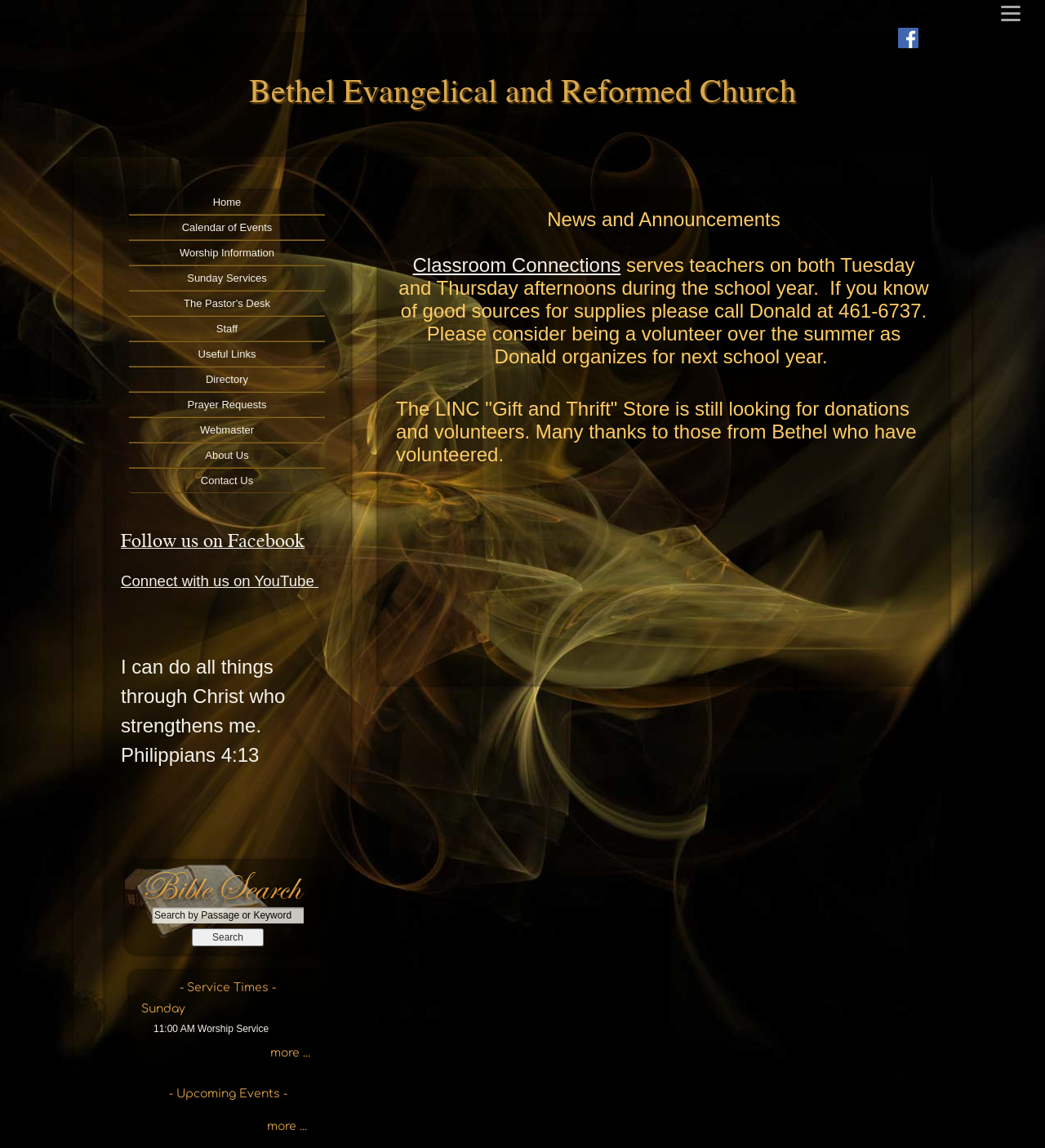Please pinpoint the bounding box coordinates for the region I should click to adhere to this instruction: "View Sunday Services".

[0.123, 0.231, 0.311, 0.253]